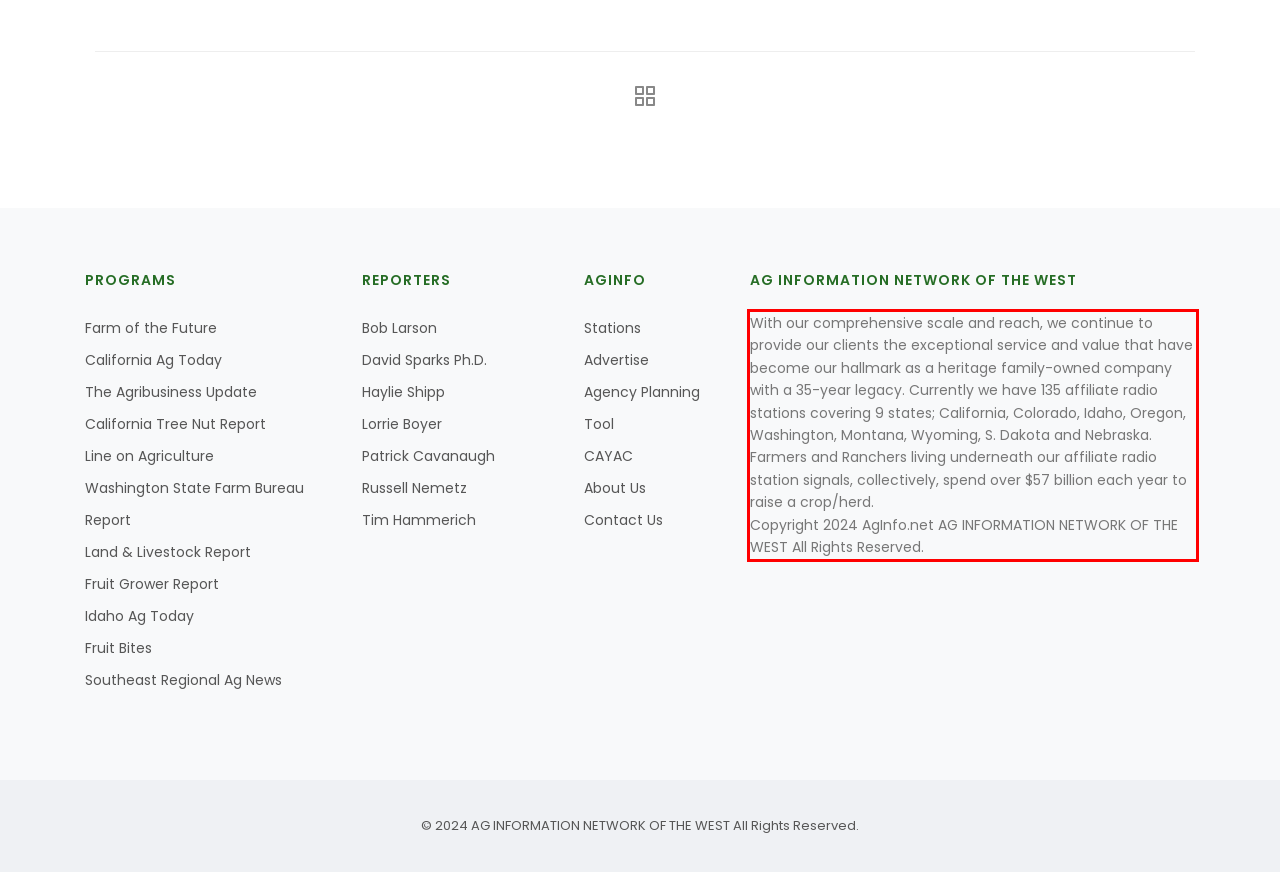Given the screenshot of a webpage, identify the red rectangle bounding box and recognize the text content inside it, generating the extracted text.

With our comprehensive scale and reach, we continue to provide our clients the exceptional service and value that have become our hallmark as a heritage family-owned company with a 35-year legacy. Currently we have 135 affiliate radio stations covering 9 states; California, Colorado, Idaho, Oregon, Washington, Montana, Wyoming, S. Dakota and Nebraska. Farmers and Ranchers living underneath our affiliate radio station signals, collectively, spend over $57 billion each year to raise a crop/herd. Copyright 2024 AgInfo.net AG INFORMATION NETWORK OF THE WEST All Rights Reserved.